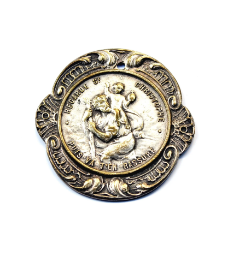Explain the image with as much detail as possible.

This image features a beautifully crafted bronze badge depicting Saint Christopher, a significant figure in Christian tradition known for being the patron saint of travelers. The badge showcases intricate detailing and a distinctive Art Deco style, which is evident in its elegant design and embellishments. It measures approximately 55mm x 25mm and is silver plated, reflecting its quality and craftsmanship. This particular piece is attributed to the prolific engraver Arnault, highlighting its artistic value. It is noted as being the exact badge described and illustrated in M. Garay's book on Saint Christopher, adding to its provenance and collectible appeal.